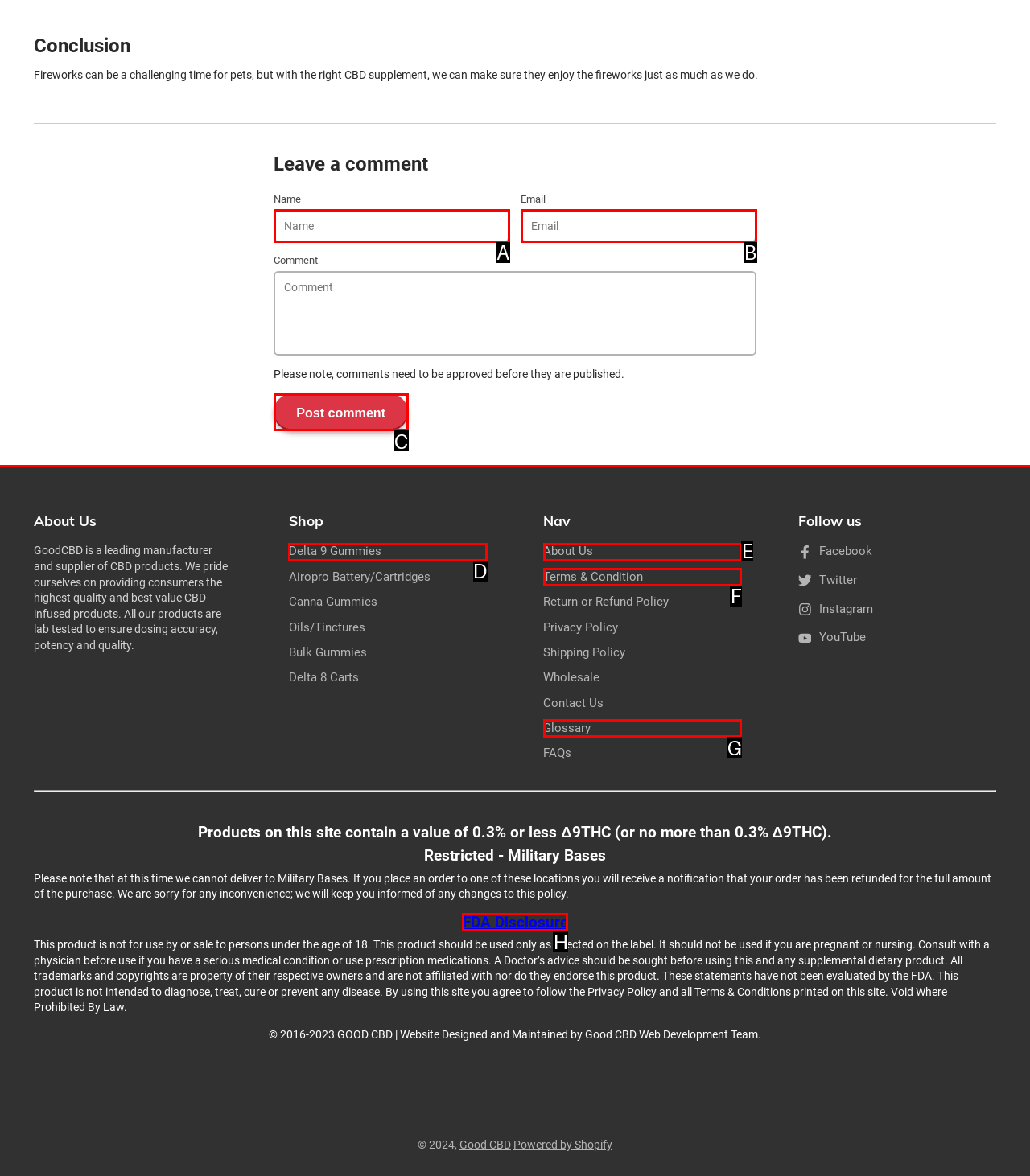Determine the letter of the element to click to accomplish this task: View Delta 9 Gummies product. Respond with the letter.

D